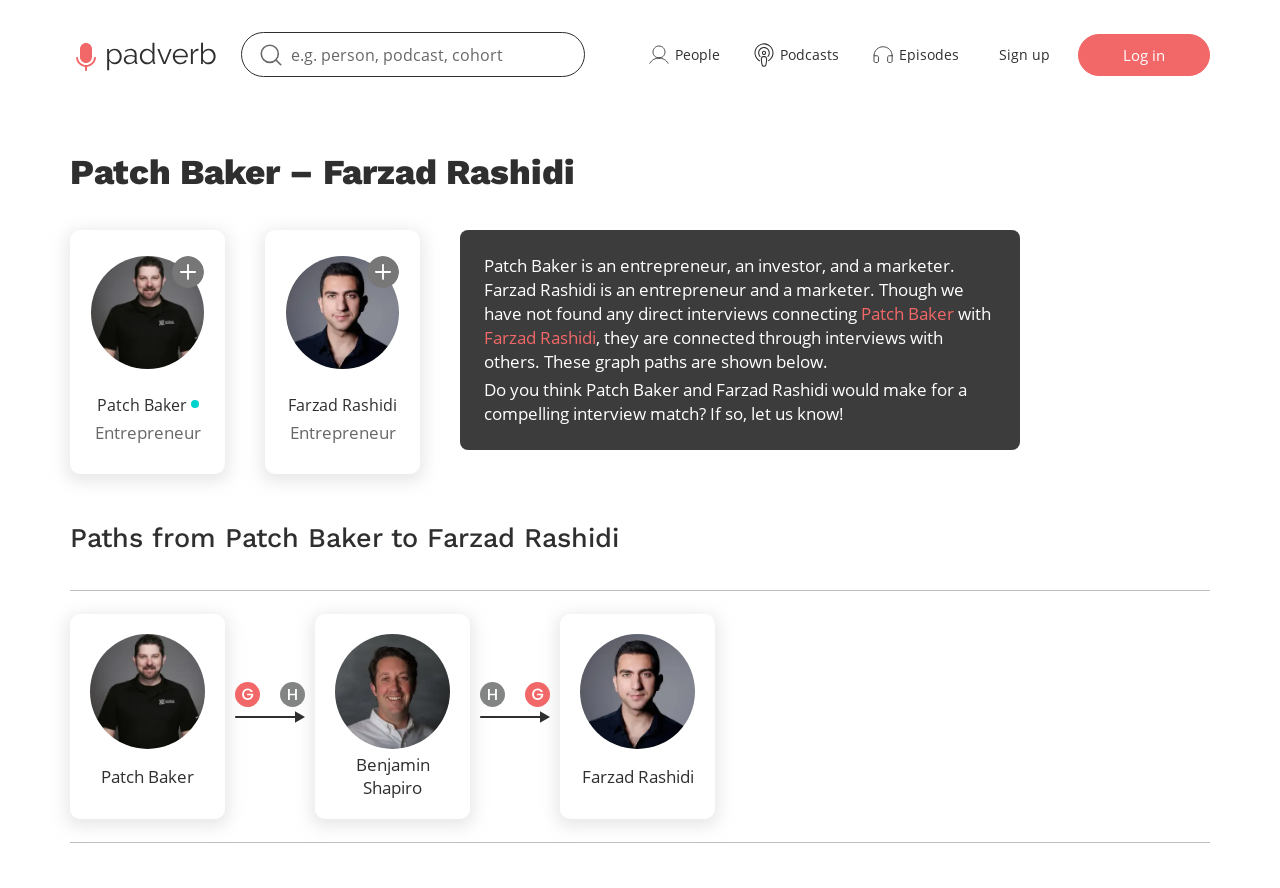What is the purpose of the 'Subscribe' button?
With the help of the image, please provide a detailed response to the question.

The 'Subscribe' button is displayed next to each person's name, suggesting that it allows users to subscribe to that person, likely to receive updates or notifications about their activities.